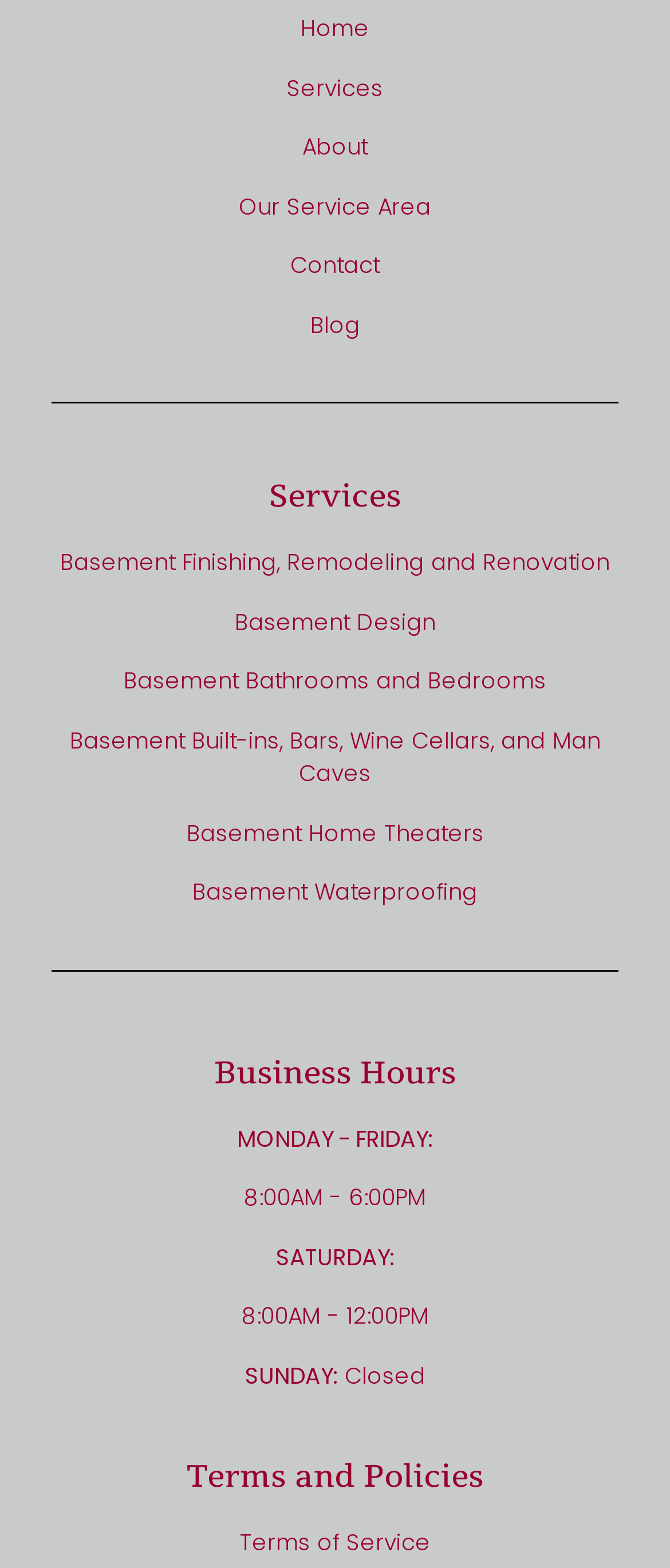Please find the bounding box coordinates of the section that needs to be clicked to achieve this instruction: "read terms of service".

[0.09, 0.973, 0.91, 0.995]